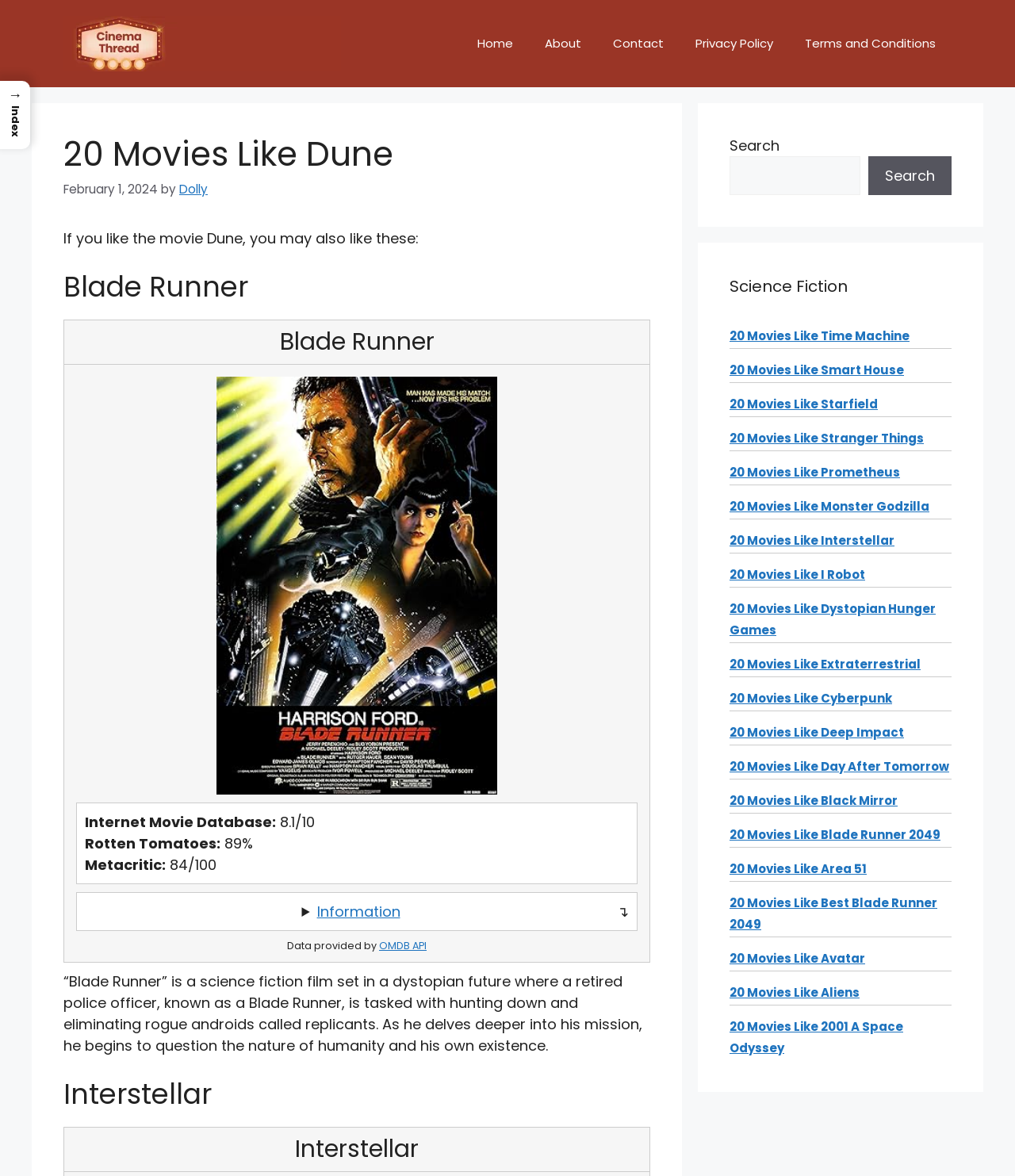What is the name of the first movie recommended?
From the image, respond with a single word or phrase.

Blade Runner